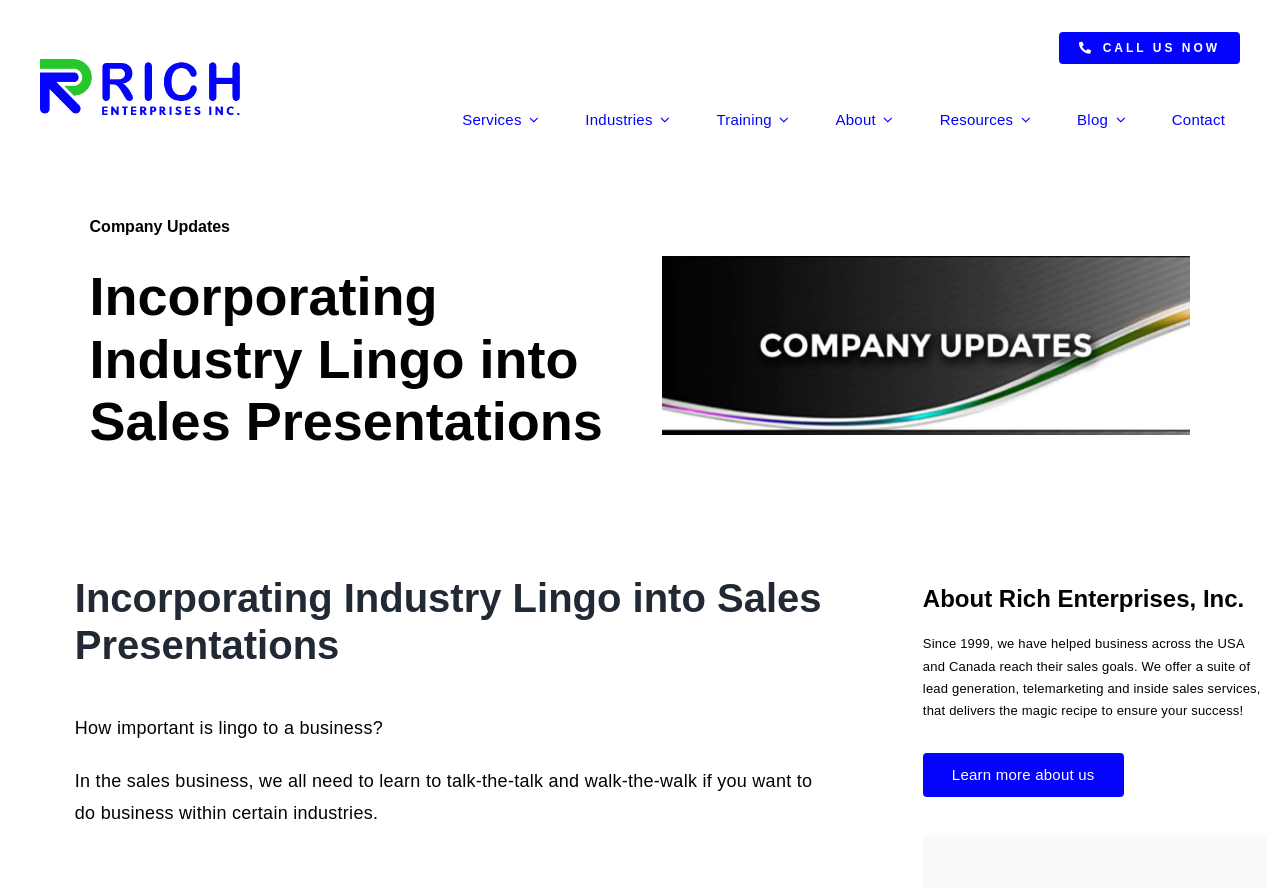Please find and report the primary heading text from the webpage.

Incorporating Industry Lingo into Sales Presentations